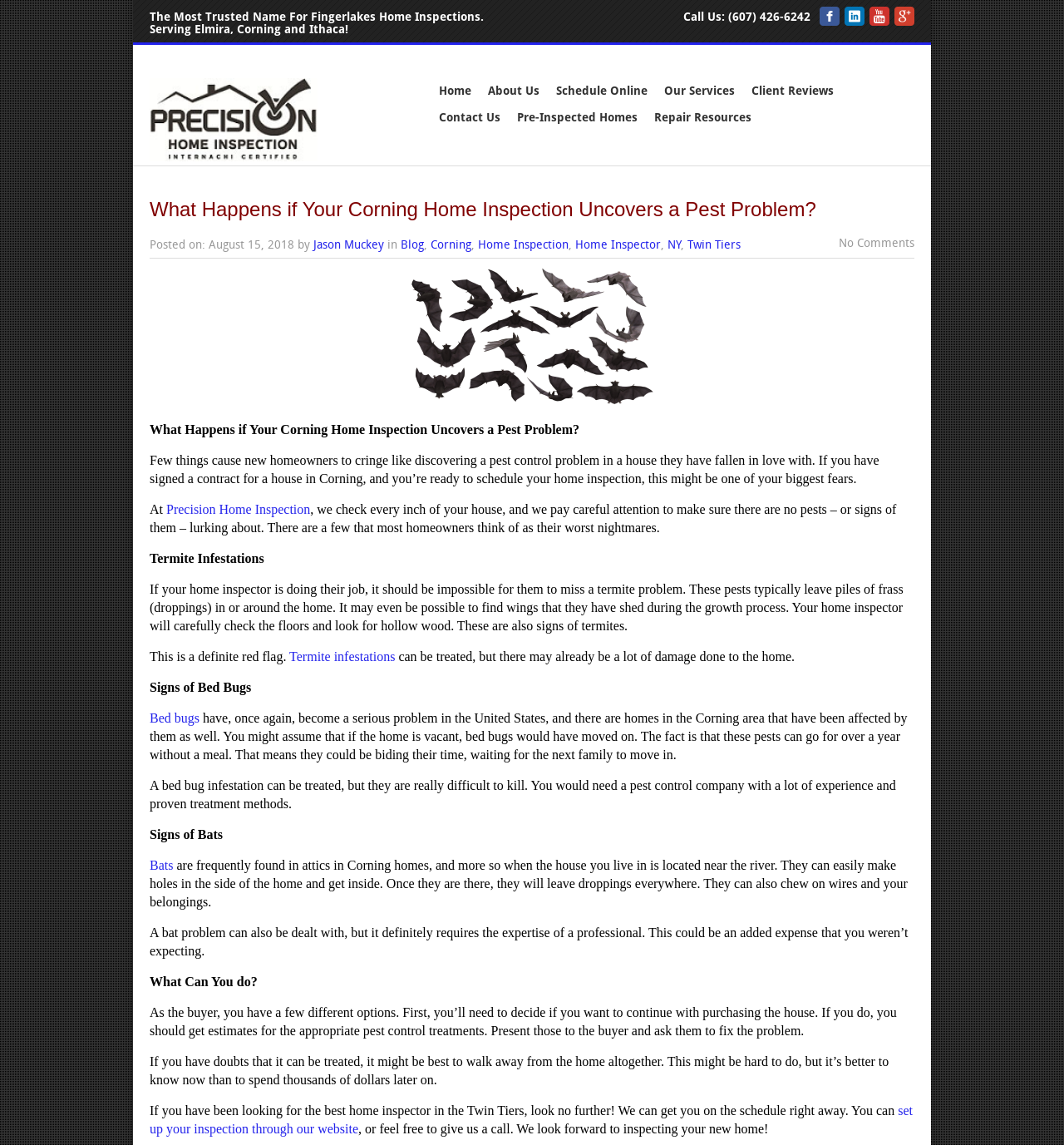Please identify the bounding box coordinates of the area that needs to be clicked to fulfill the following instruction: "Visit the Precision Home Inspection website."

[0.141, 0.133, 0.298, 0.144]